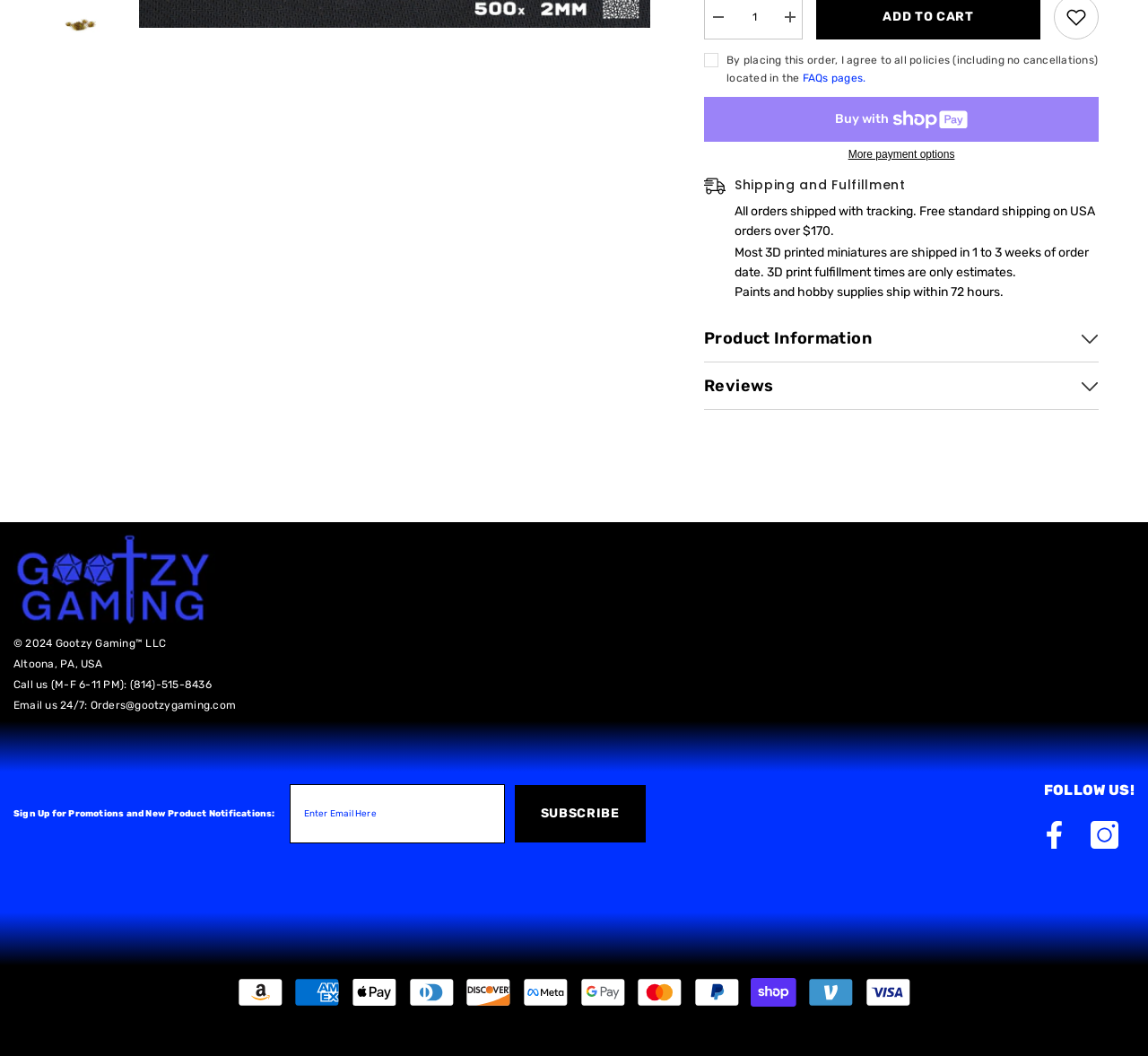Identify the bounding box coordinates for the UI element described as follows: name="contact[email]" placeholder="Enter Email Here". Use the format (top-left x, top-left y, bottom-right x, bottom-right y) and ensure all values are floating point numbers between 0 and 1.

[0.252, 0.743, 0.44, 0.799]